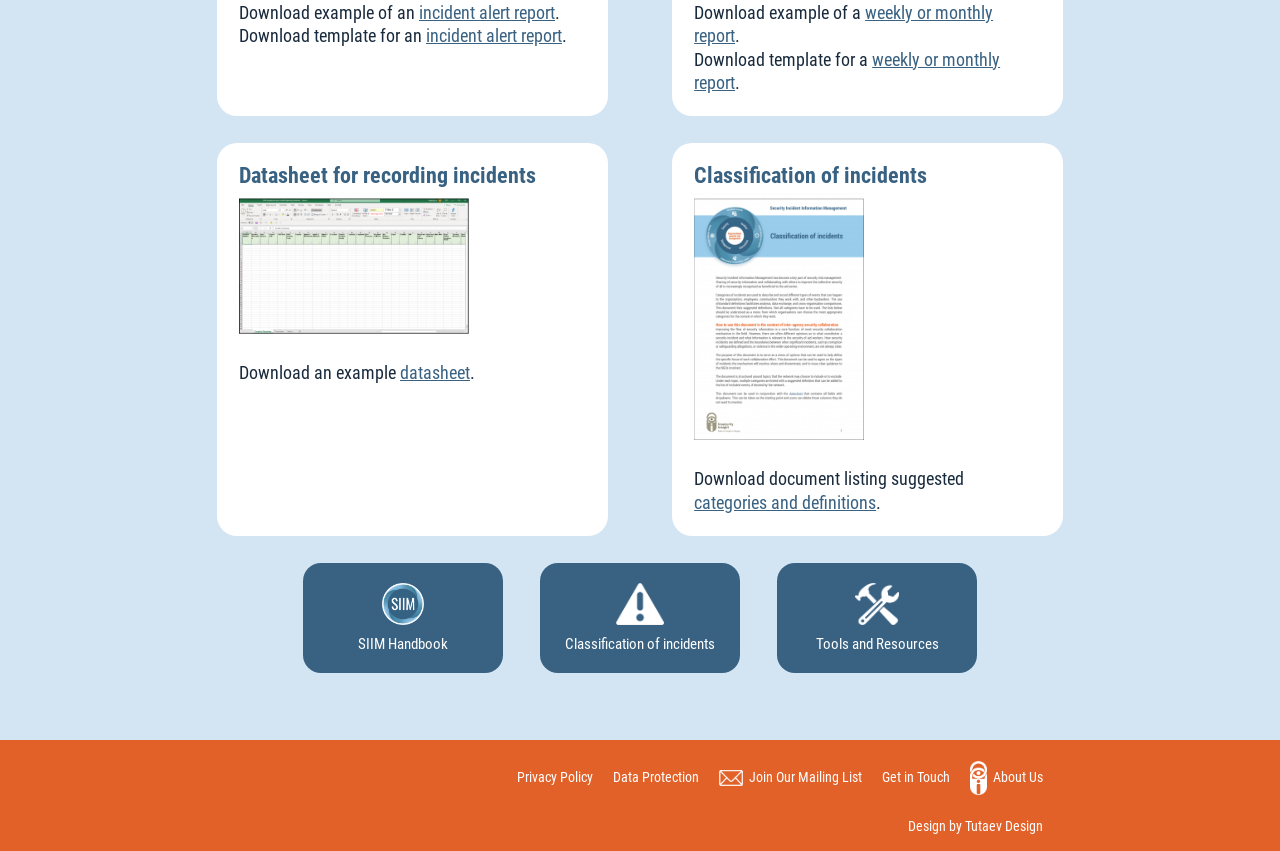Please specify the bounding box coordinates of the clickable section necessary to execute the following command: "Download an example of a weekly or monthly report".

[0.542, 0.002, 0.676, 0.027]